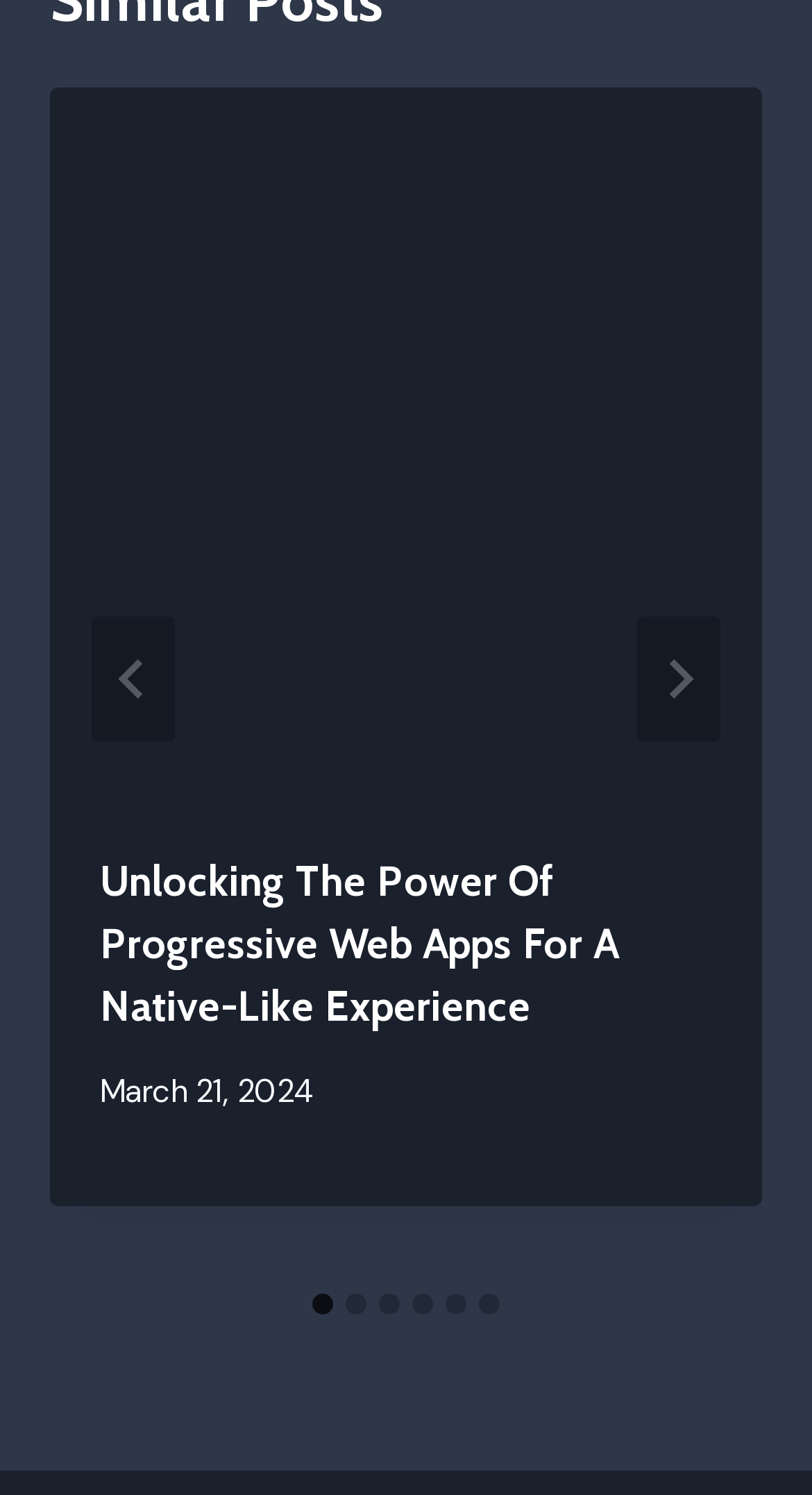What is the orientation of the tablist?
Provide a short answer using one word or a brief phrase based on the image.

Horizontal